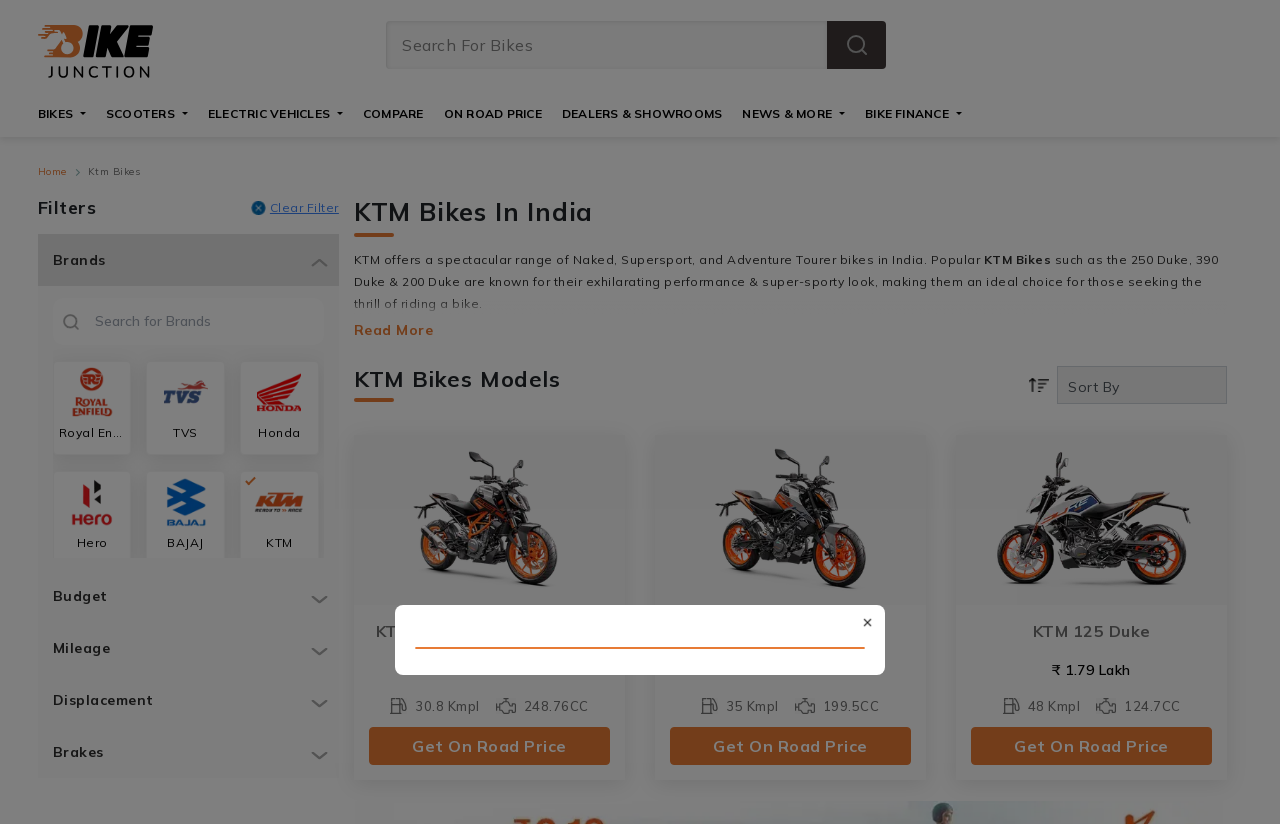Identify the bounding box coordinates of the clickable region to carry out the given instruction: "Compare bikes".

[0.284, 0.129, 0.331, 0.166]